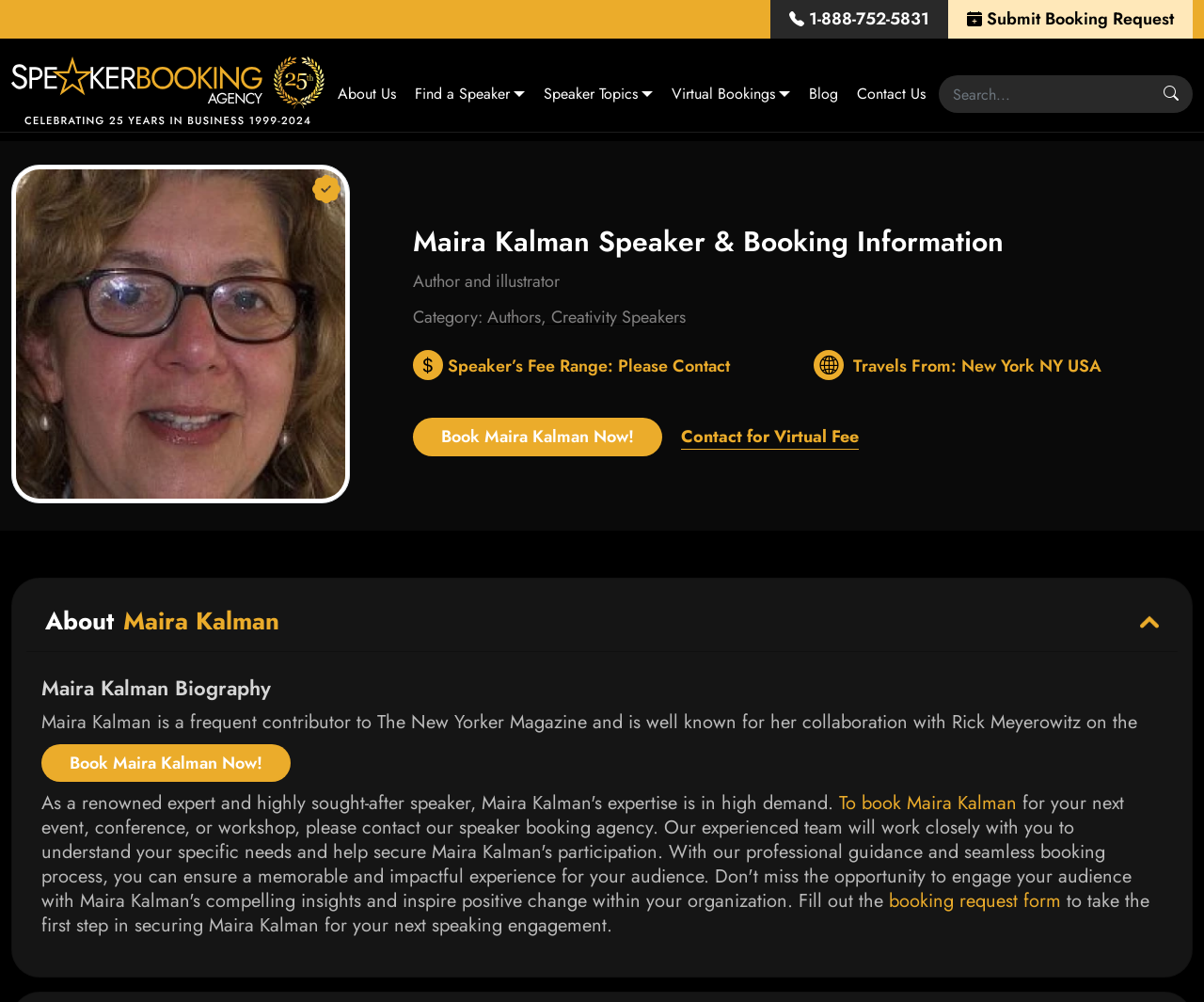Predict the bounding box coordinates of the UI element that matches this description: "New York NY USA". The coordinates should be in the format [left, top, right, bottom] with each value between 0 and 1.

[0.799, 0.353, 0.915, 0.378]